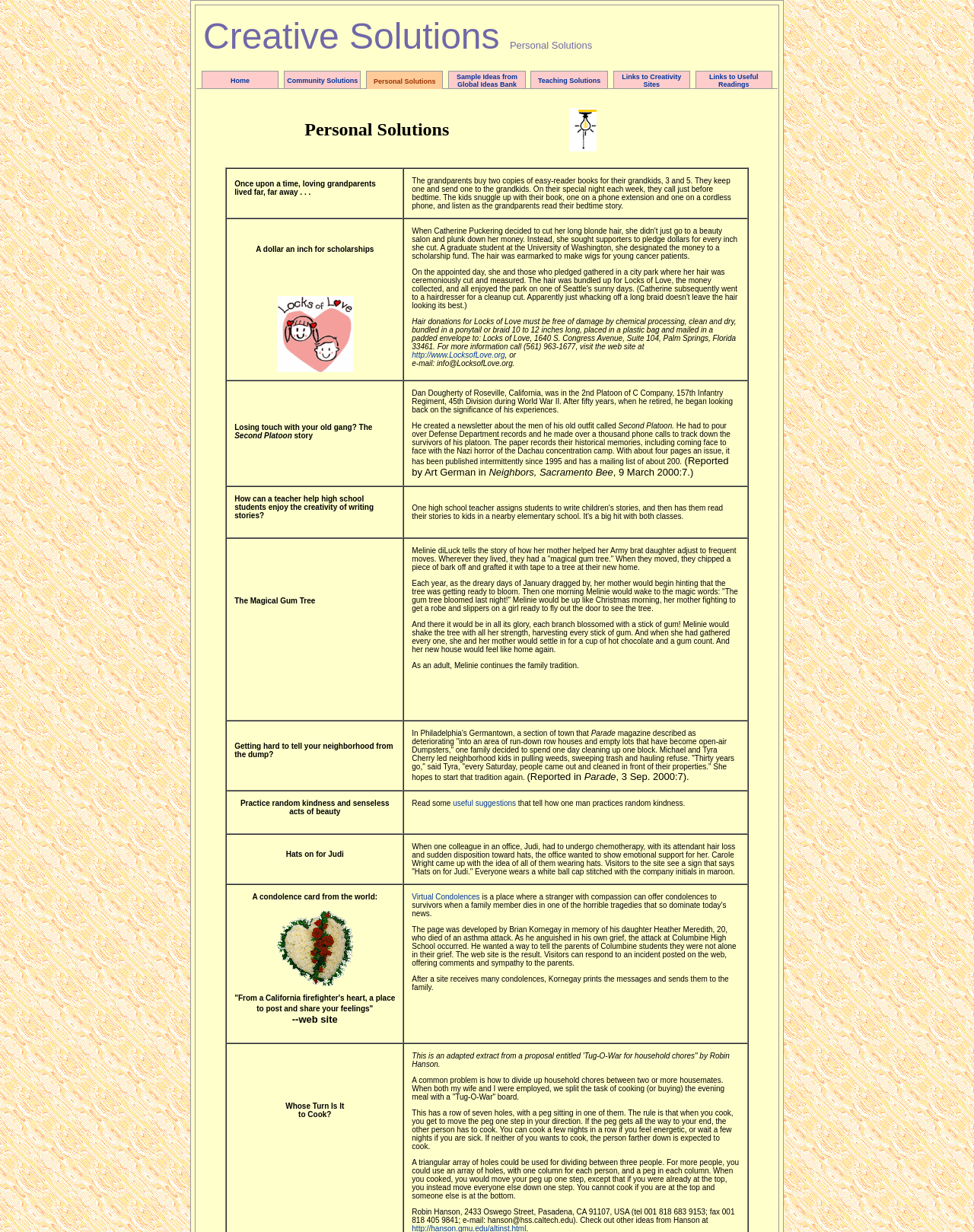Extract the bounding box coordinates of the UI element described: "Links to Creativity Sites". Provide the coordinates in the format [left, top, right, bottom] with values ranging from 0 to 1.

[0.638, 0.059, 0.699, 0.072]